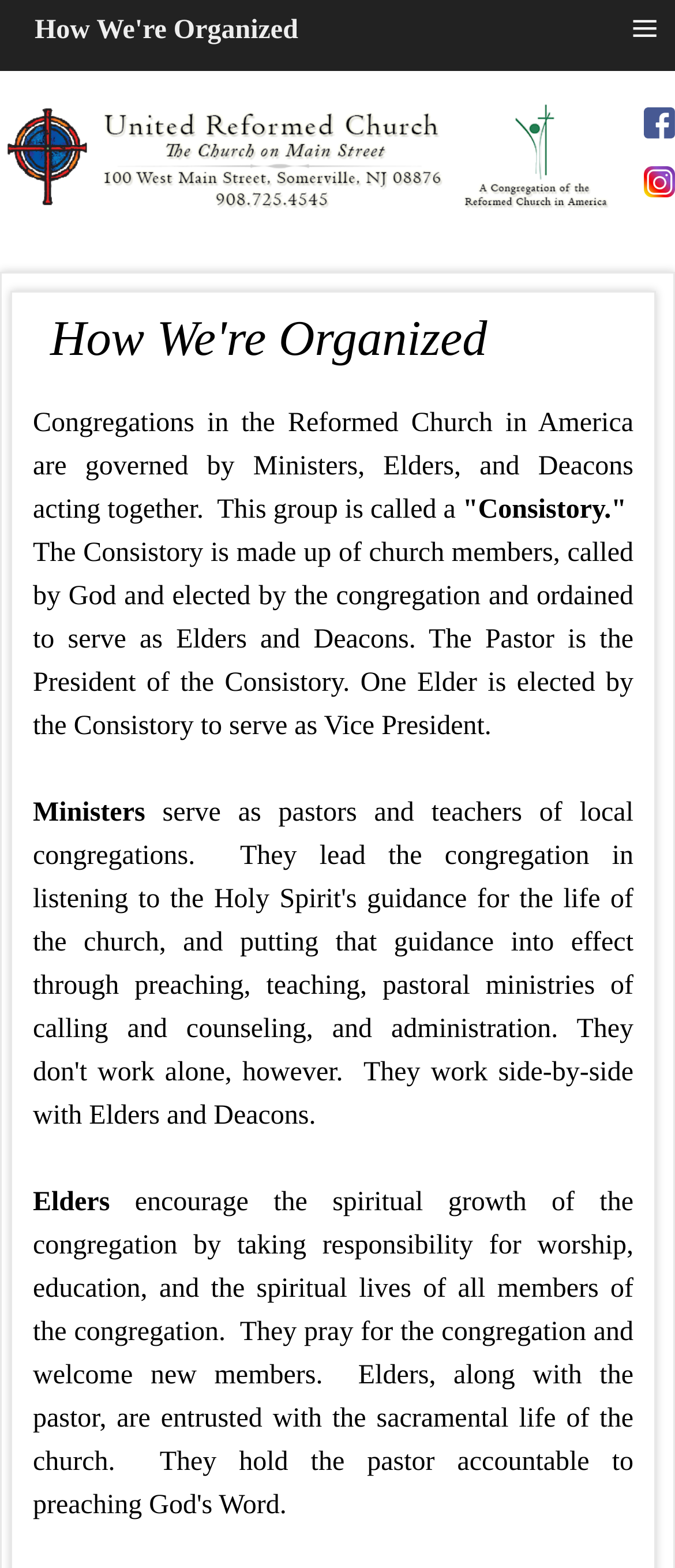What is the name of the church? Examine the screenshot and reply using just one word or a brief phrase.

United Reformed Church